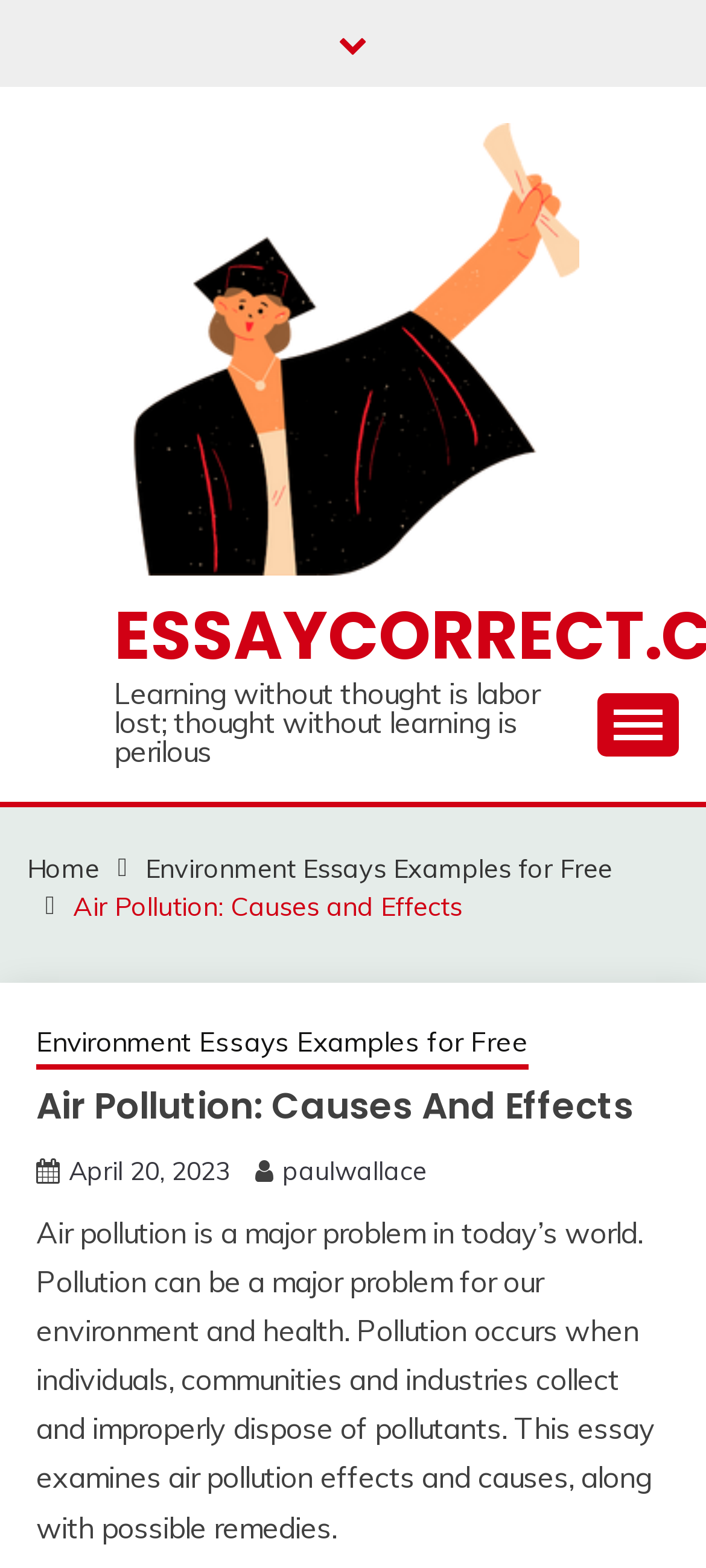What is the quote displayed on the webpage?
Answer the question with a single word or phrase, referring to the image.

Learning without thought is labor lost; thought without learning is perilous